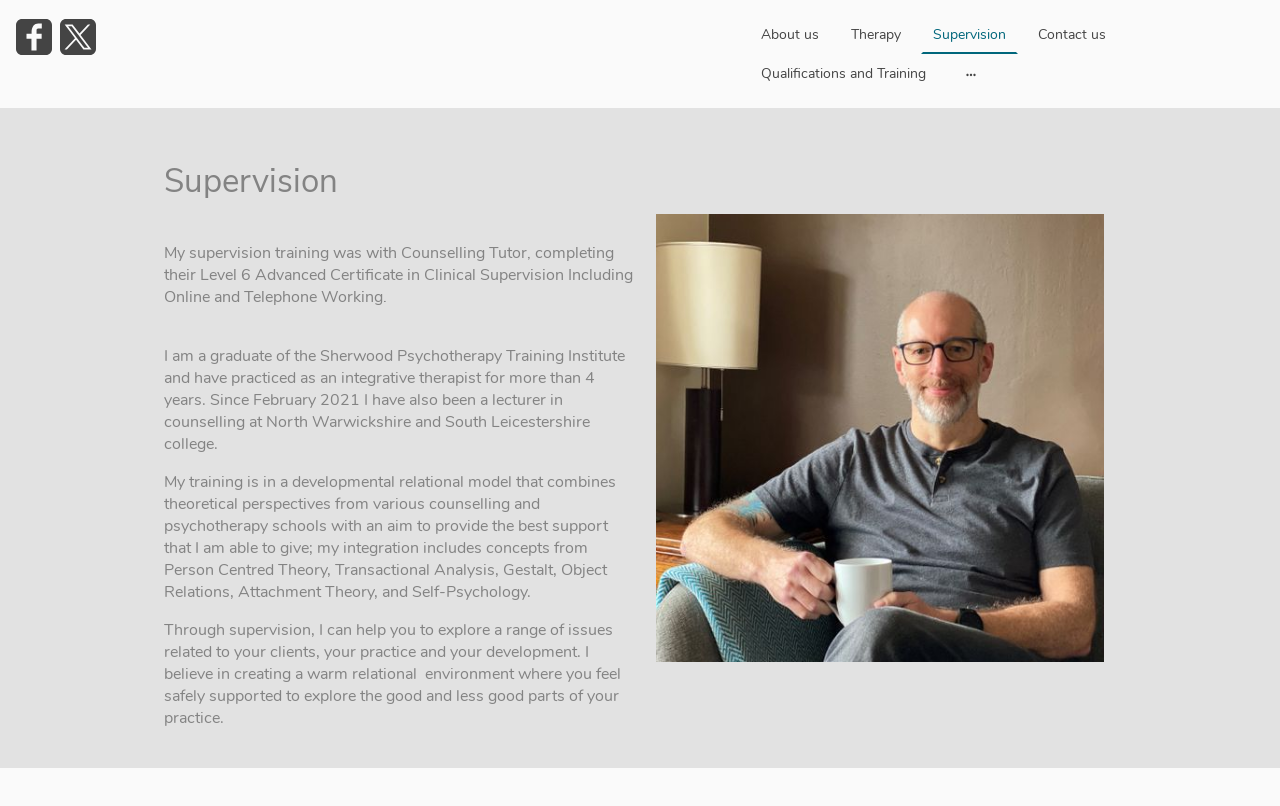Given the element description Qualifications and Training, identify the bounding box coordinates for the UI element on the webpage screenshot. The format should be (top-left x, top-left y, bottom-right x, bottom-right y), with values between 0 and 1.

[0.587, 0.069, 0.732, 0.113]